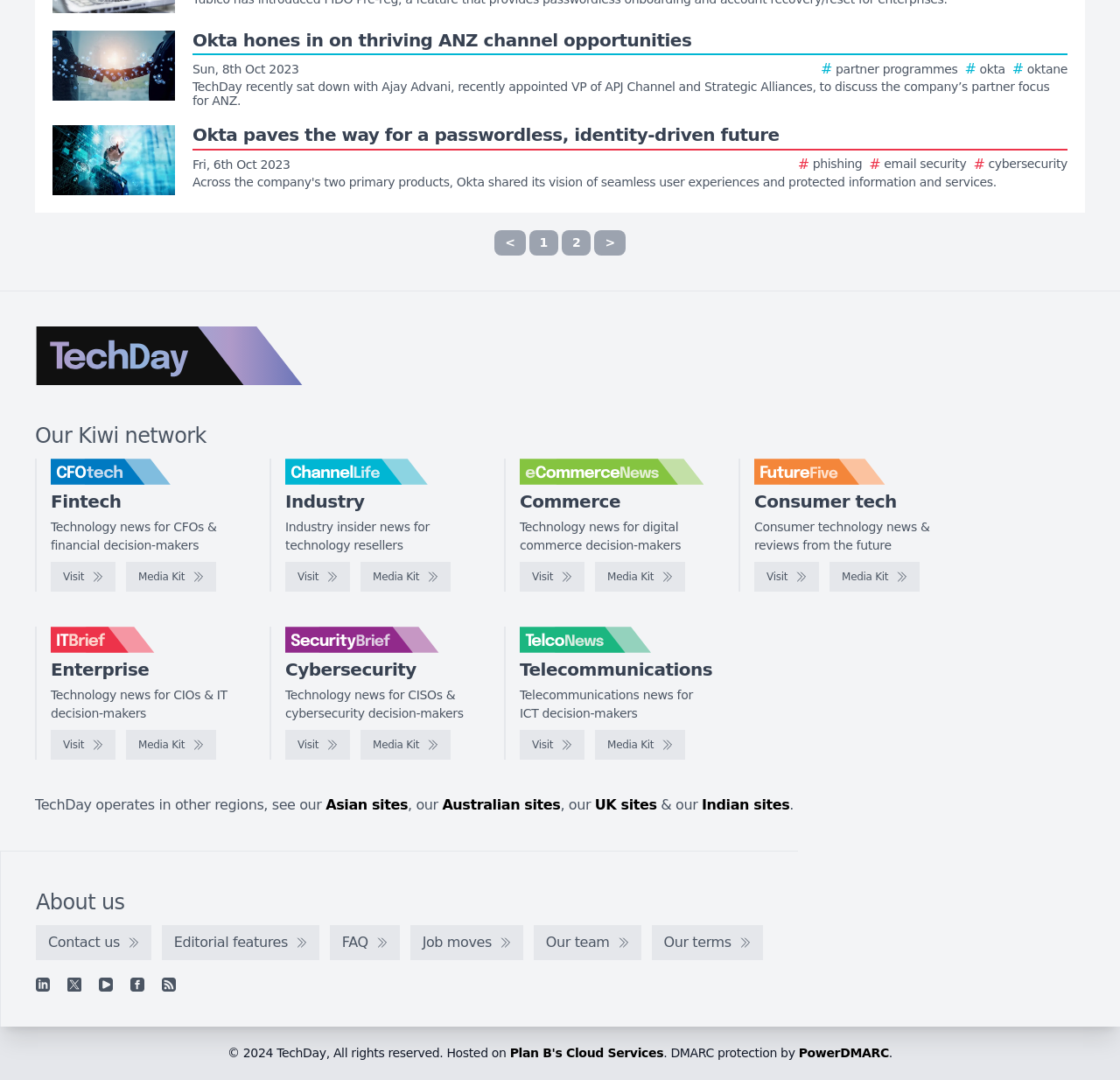Determine the coordinates of the bounding box that should be clicked to complete the instruction: "Go to page 2". The coordinates should be represented by four float numbers between 0 and 1: [left, top, right, bottom].

[0.502, 0.214, 0.528, 0.237]